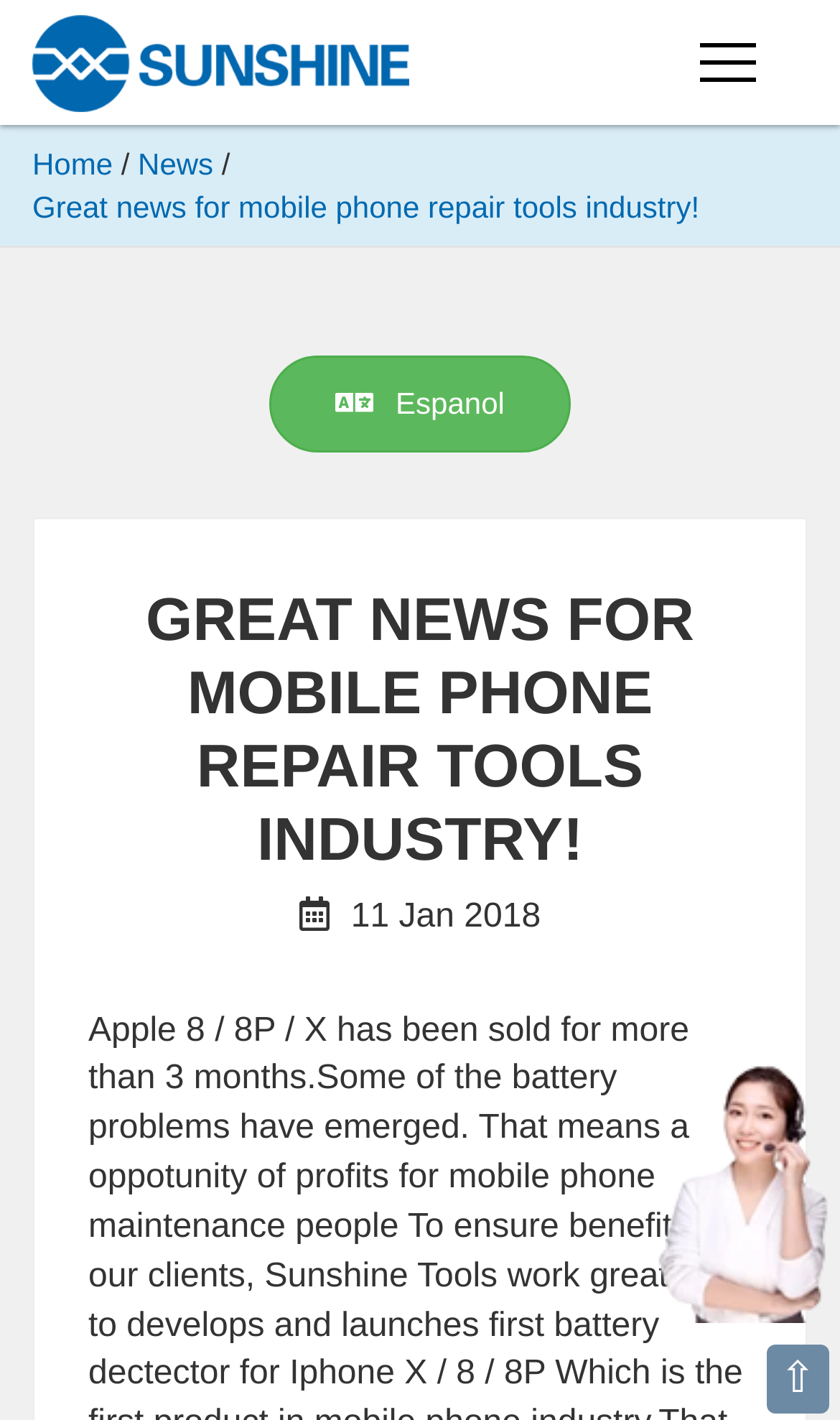Can you show the bounding box coordinates of the region to click on to complete the task described in the instruction: "Click the Sunshine Logo"?

[0.038, 0.01, 0.487, 0.078]